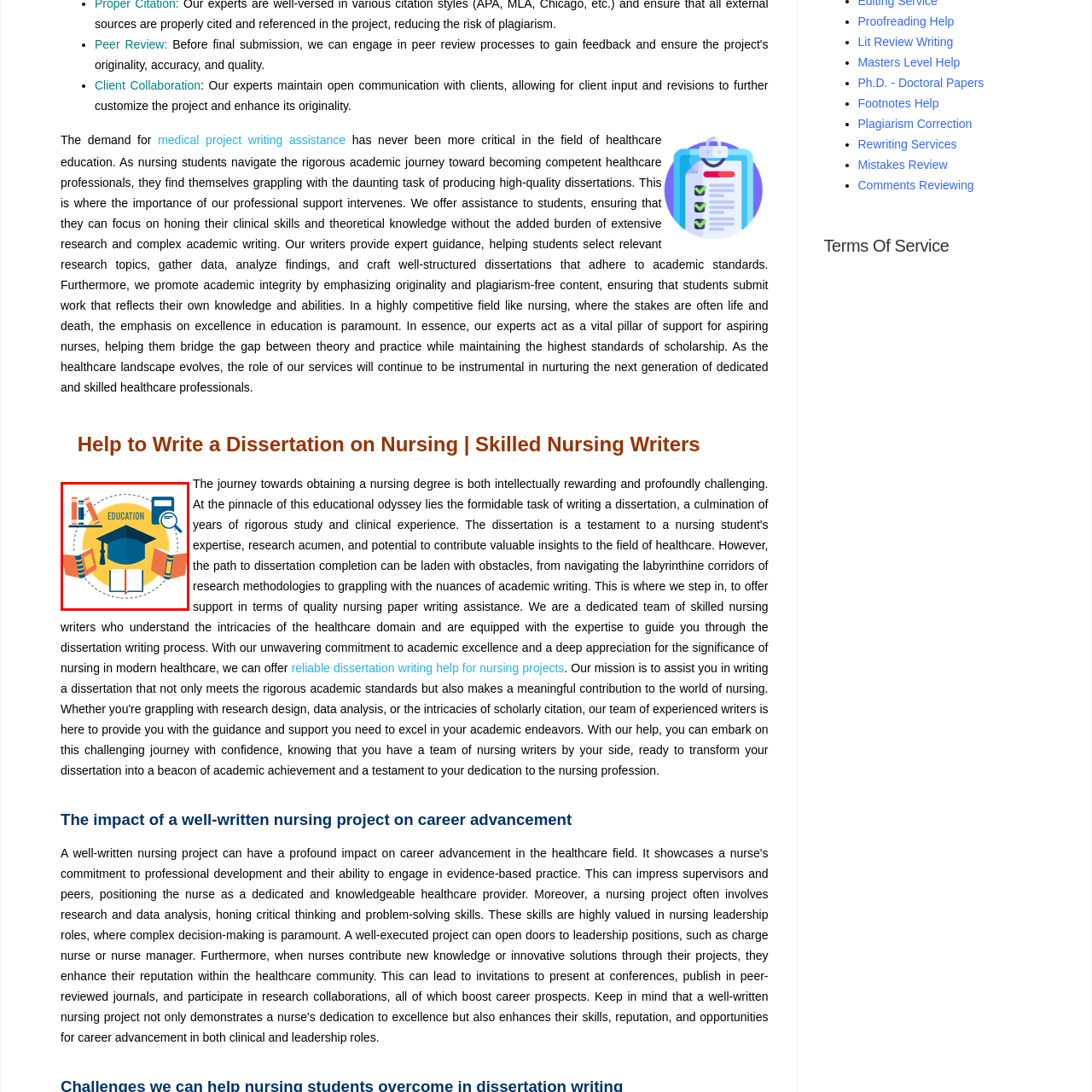What do the open books represent?
Carefully examine the image highlighted by the red bounding box and provide a detailed answer to the question.

According to the caption, the open books 'highlight the pursuit of knowledge', suggesting that they symbolize the quest for learning and understanding.